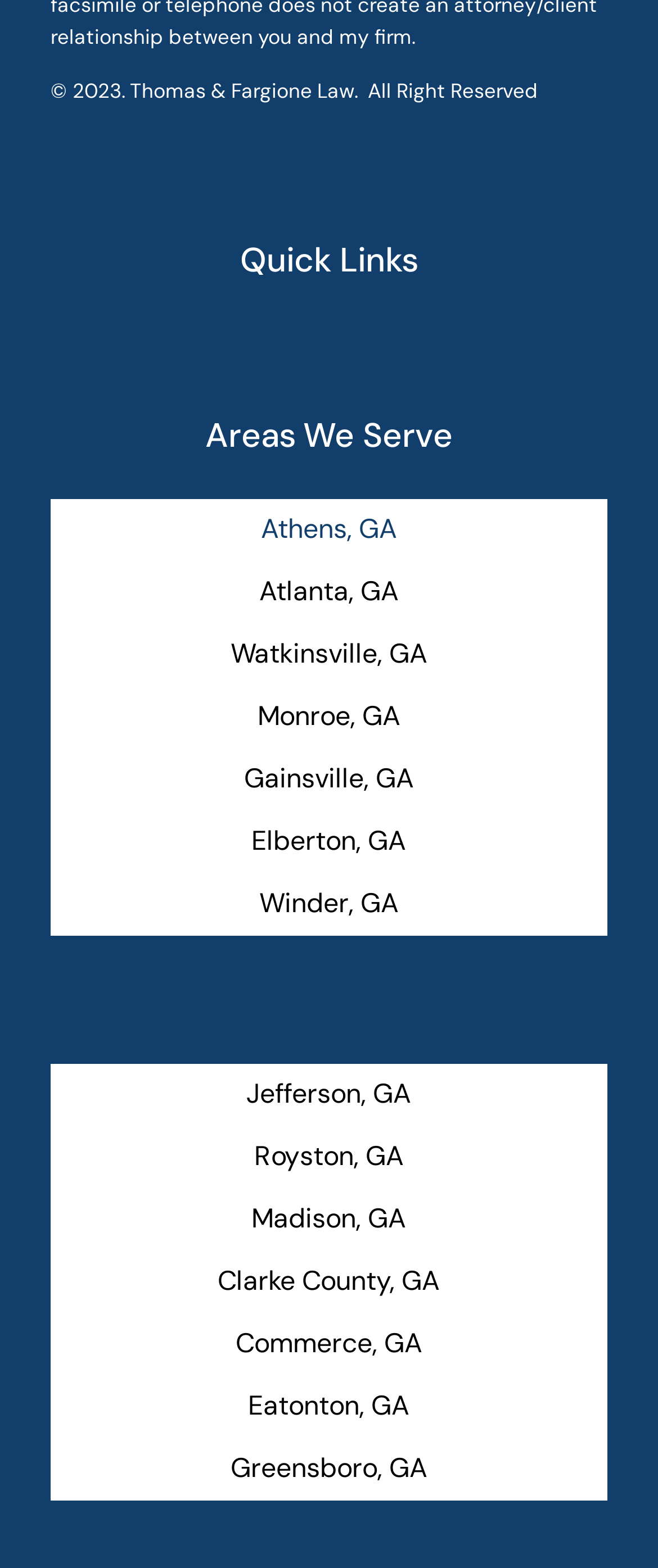Identify the bounding box for the UI element specified in this description: "Watkinsville, GA". The coordinates must be four float numbers between 0 and 1, formatted as [left, top, right, bottom].

[0.077, 0.398, 0.923, 0.436]